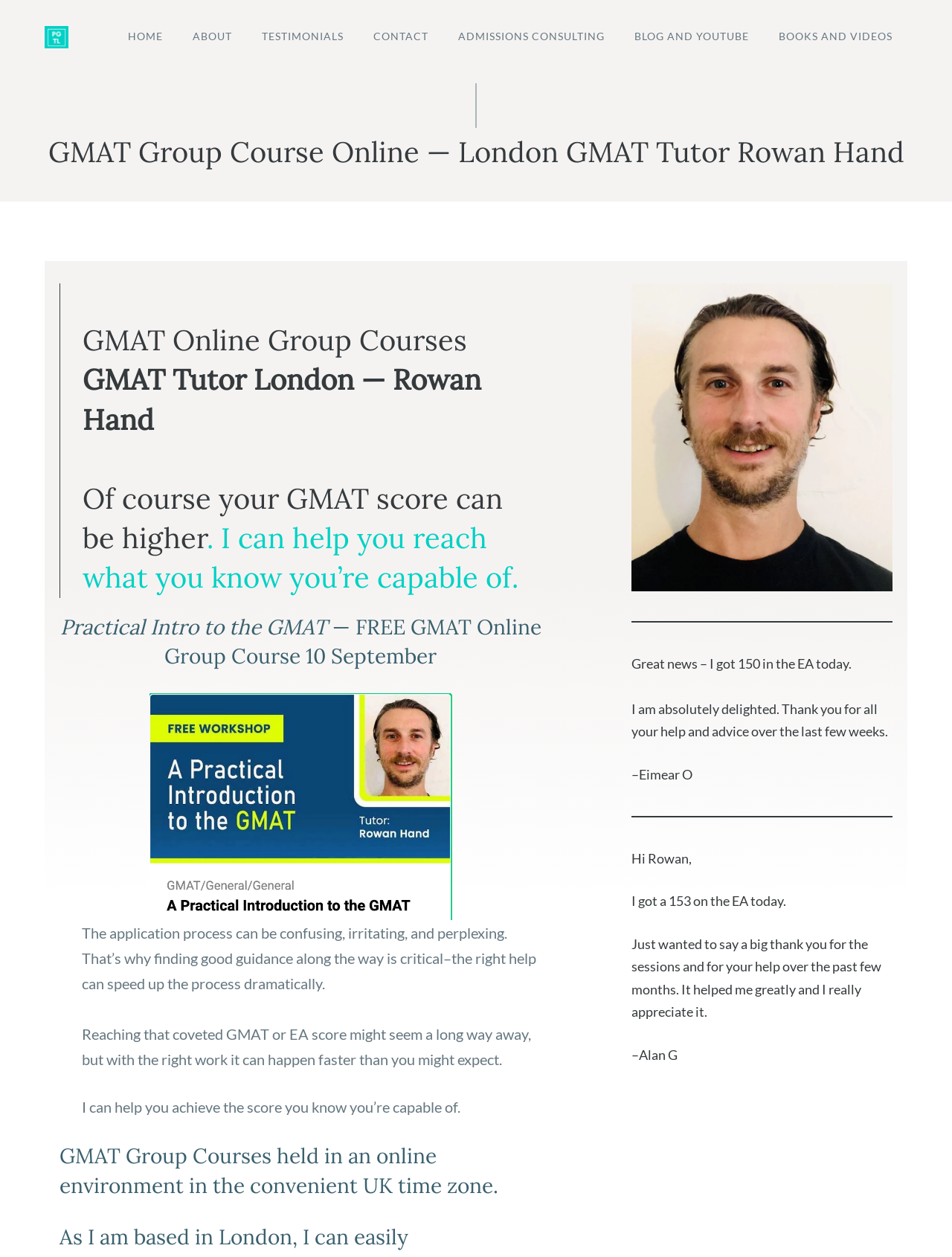Using the element description: "Admissions Consulting", determine the bounding box coordinates. The coordinates should be in the format [left, top, right, bottom], with values between 0 and 1.

[0.466, 0.018, 0.651, 0.04]